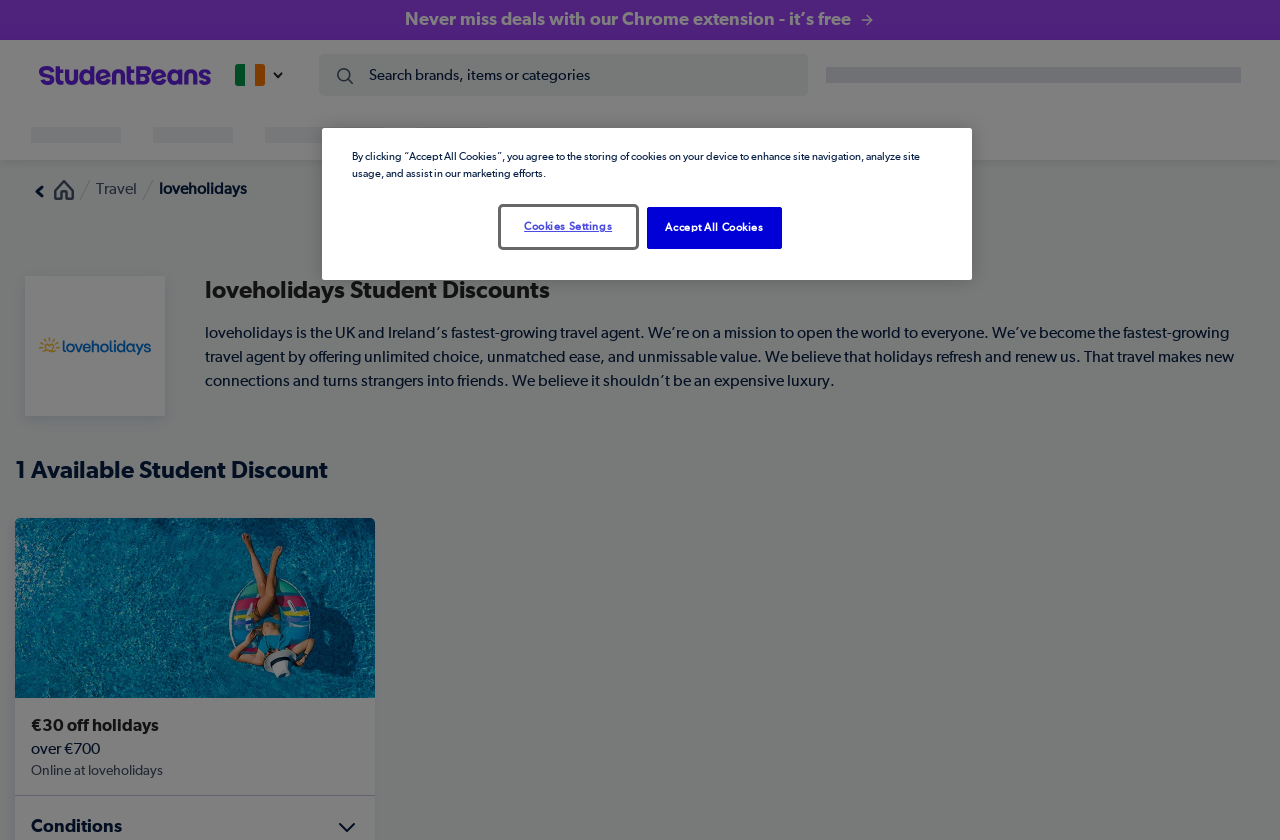Identify the bounding box of the HTML element described here: "alt="Student Beans"". Provide the coordinates as four float numbers between 0 and 1: [left, top, right, bottom].

[0.03, 0.078, 0.165, 0.101]